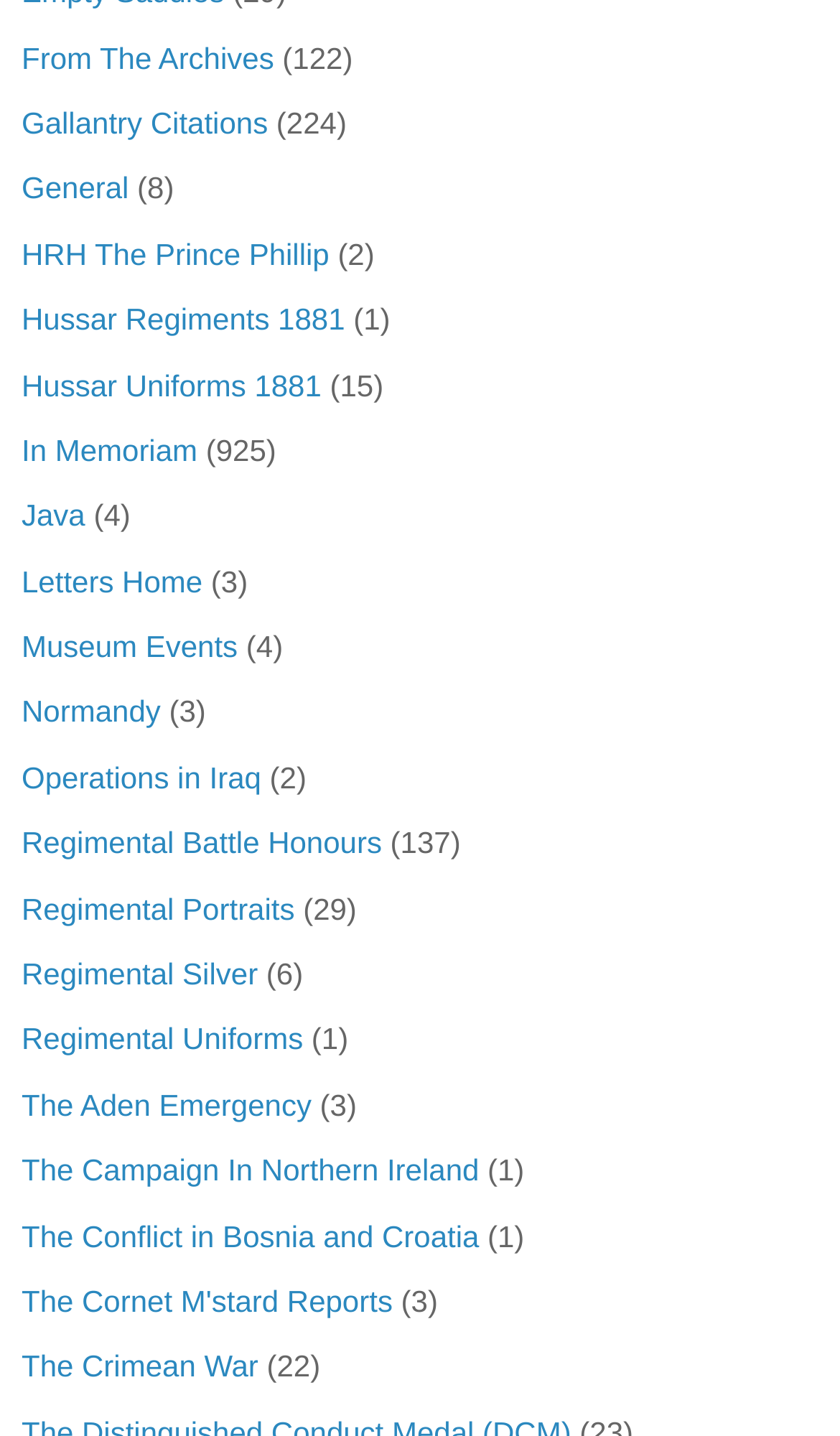Kindly respond to the following question with a single word or a brief phrase: 
How many links are there on the webpage?

25